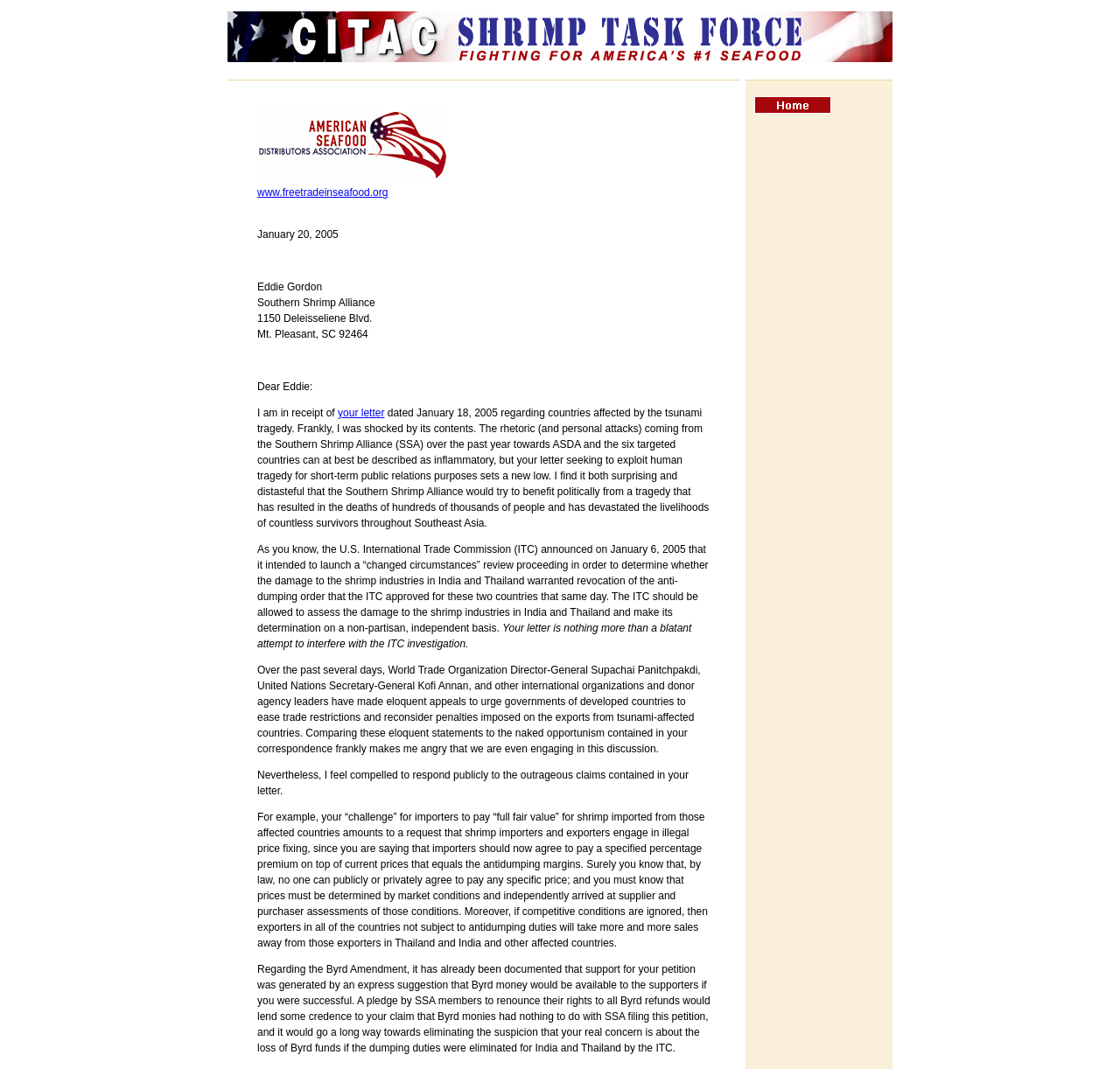What is the organization mentioned in the letter?
Provide a detailed answer to the question, using the image to inform your response.

The organization is obtained from the StaticText element with the text 'Southern Shrimp Alliance', which is located in the third LayoutTableCell element.